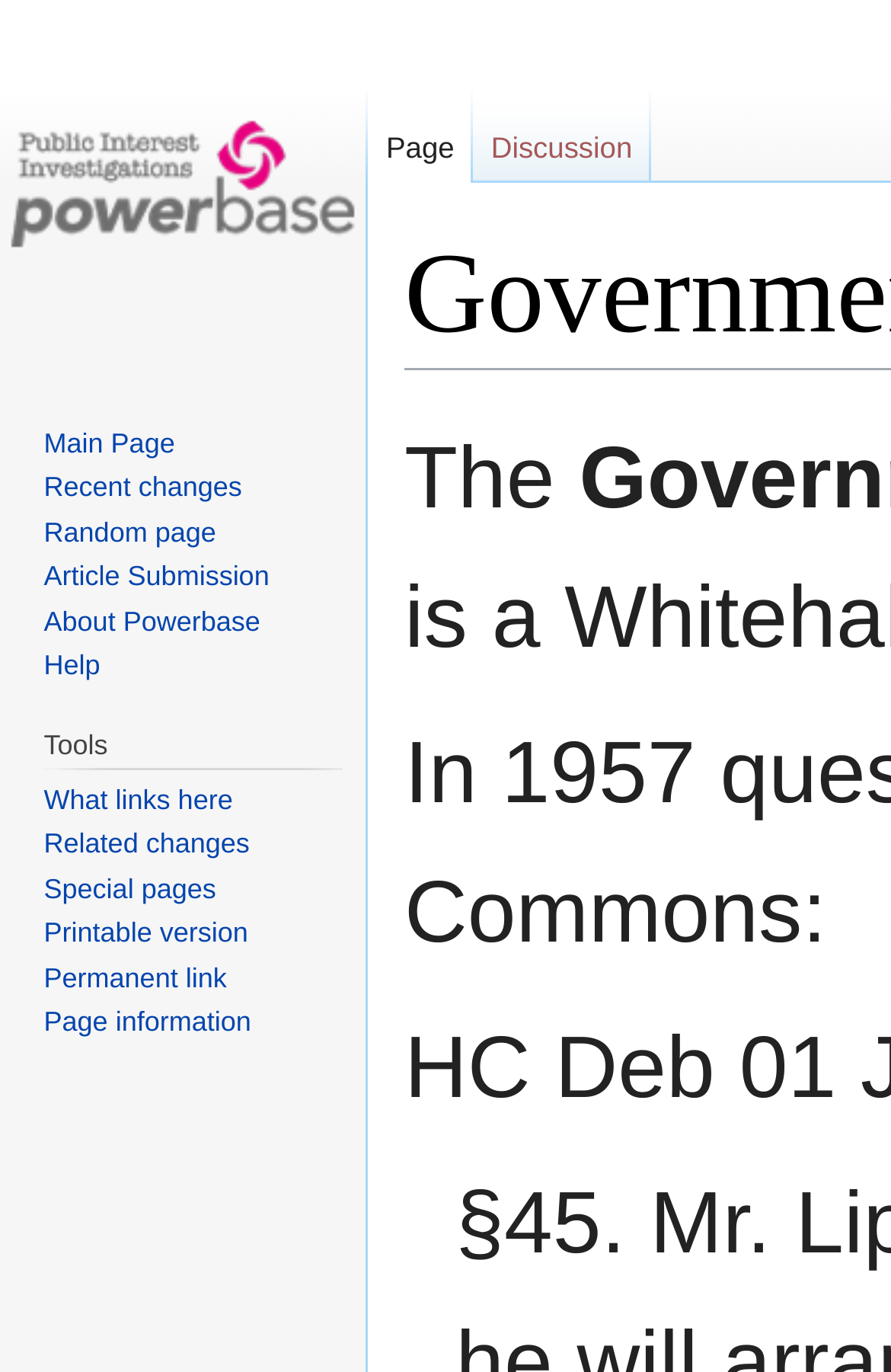Detail the webpage's structure and highlights in your description.

The webpage is about the Government Communications Bureau on Powerbase. At the top, there is a navigation section with links to "Namespaces", "Page", and "Discussion". Below this, there is a link to "Visit the main page" that spans the entire width of the page.

On the left side, there are two navigation sections: "Navigation" and "Tools". The "Navigation" section contains links to "Main Page", "Recent changes", "Random page", "Article Submission", "About Powerbase", and "Help". The "Tools" section has a heading "Tools" and links to "What links here", "Related changes", "Special pages", "Printable version", "Permanent link", and "Page information".

Above the navigation sections, there is a line with a "Jump to:" label, followed by links to "navigation" and "search". There is also a short paragraph starting with "The", but the rest of the text is not provided.

Overall, the webpage appears to be a portal or hub with various links to different sections and tools related to the Government Communications Bureau on Powerbase.